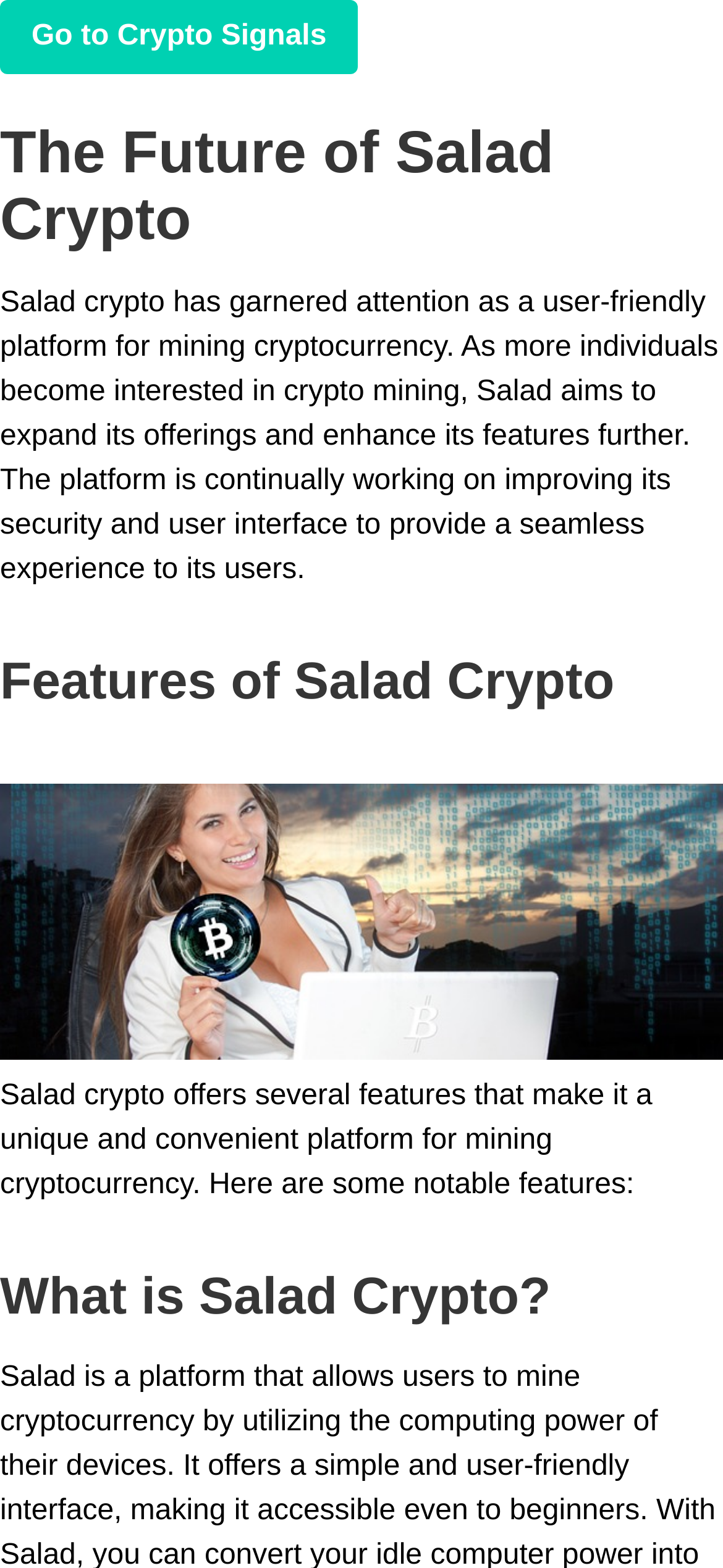Observe the image and answer the following question in detail: What is the tone of the webpage content?

The webpage content appears to be informative, providing details about Salad Crypto, its features, and its goals, without any promotional or persuasive tone, suggesting that the purpose is to educate readers about the platform.